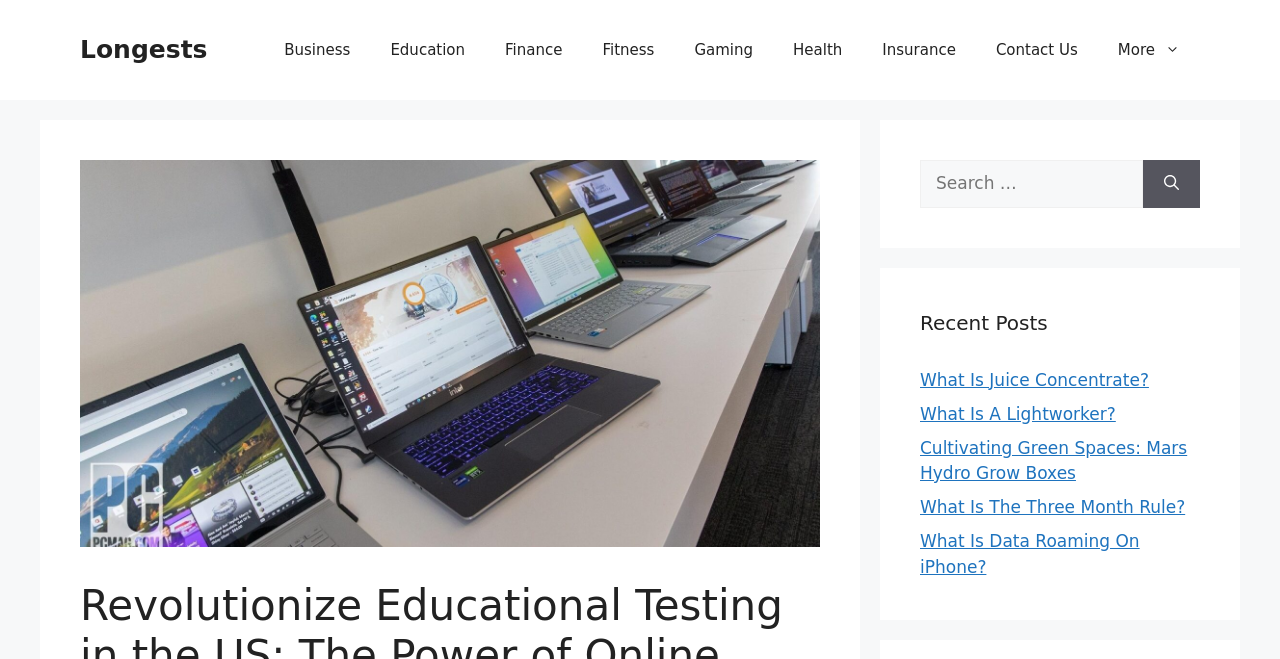Provide a single word or phrase answer to the question: 
What is the layout of the webpage?

Header, navigation, content